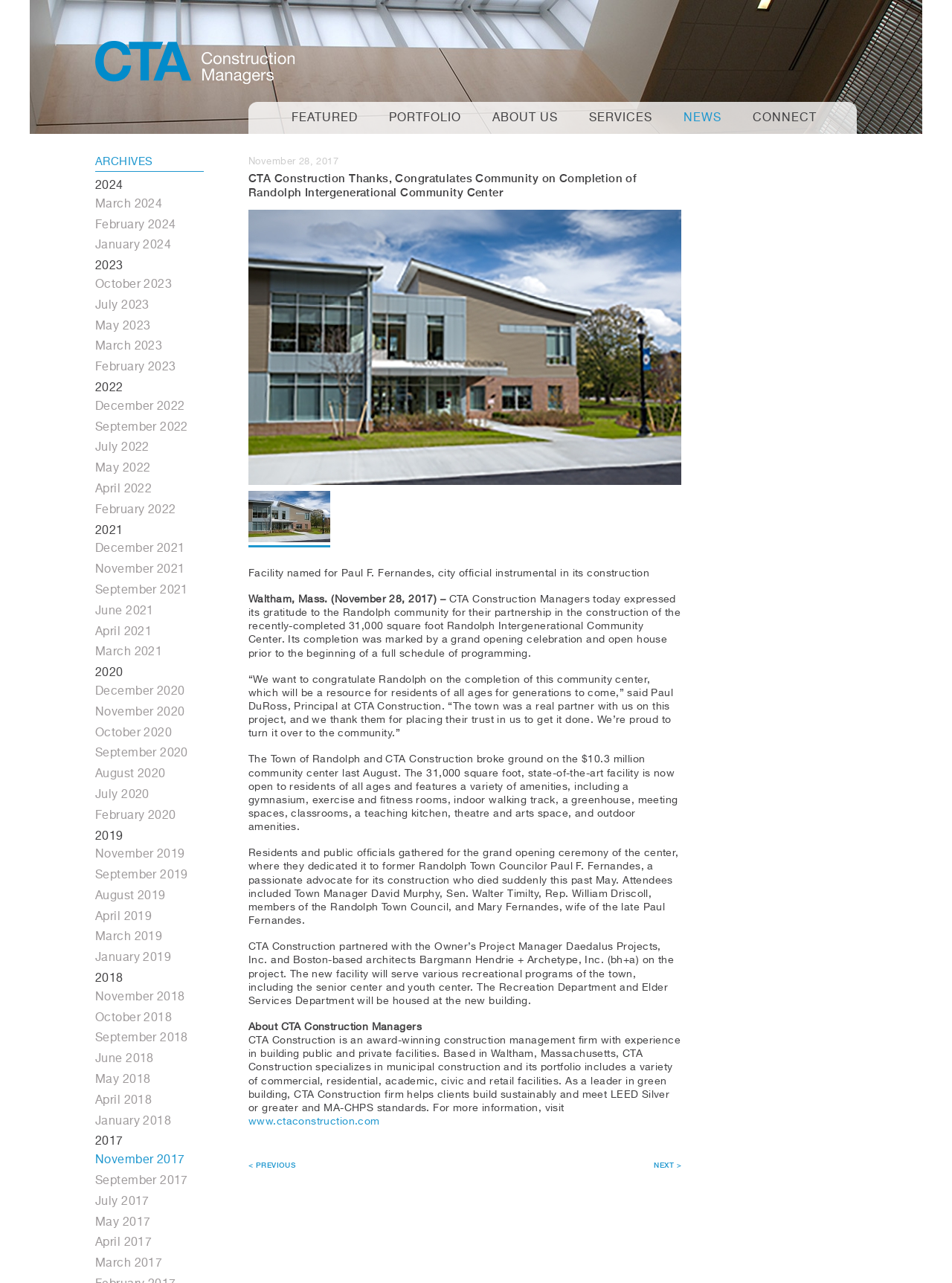What is the size of the community center?
Please provide a single word or phrase based on the screenshot.

31,000 square foot